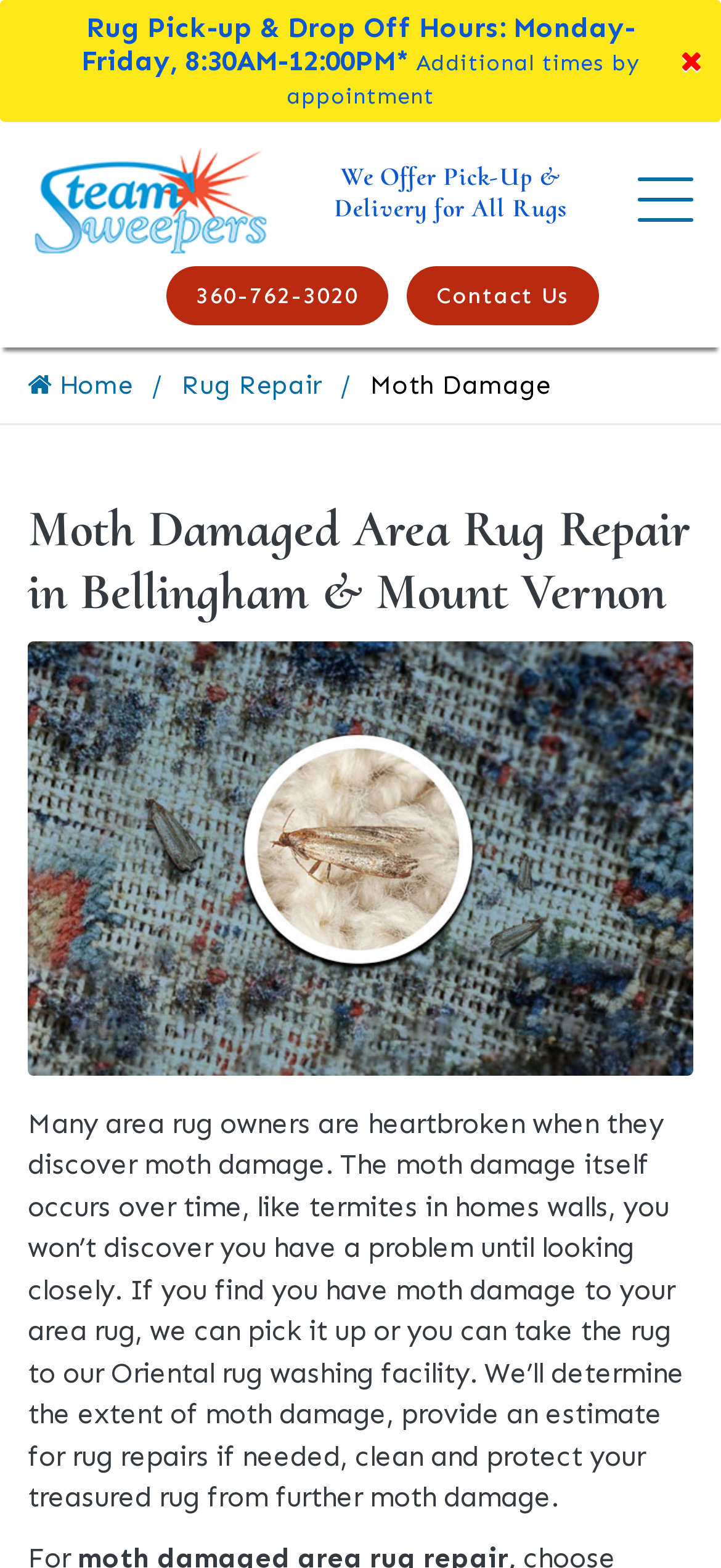Extract the bounding box coordinates for the described element: "alt="Steam Sweepers Rug Cleaning Logo"". The coordinates should be represented as four float numbers between 0 and 1: [left, top, right, bottom].

[0.038, 0.116, 0.378, 0.137]